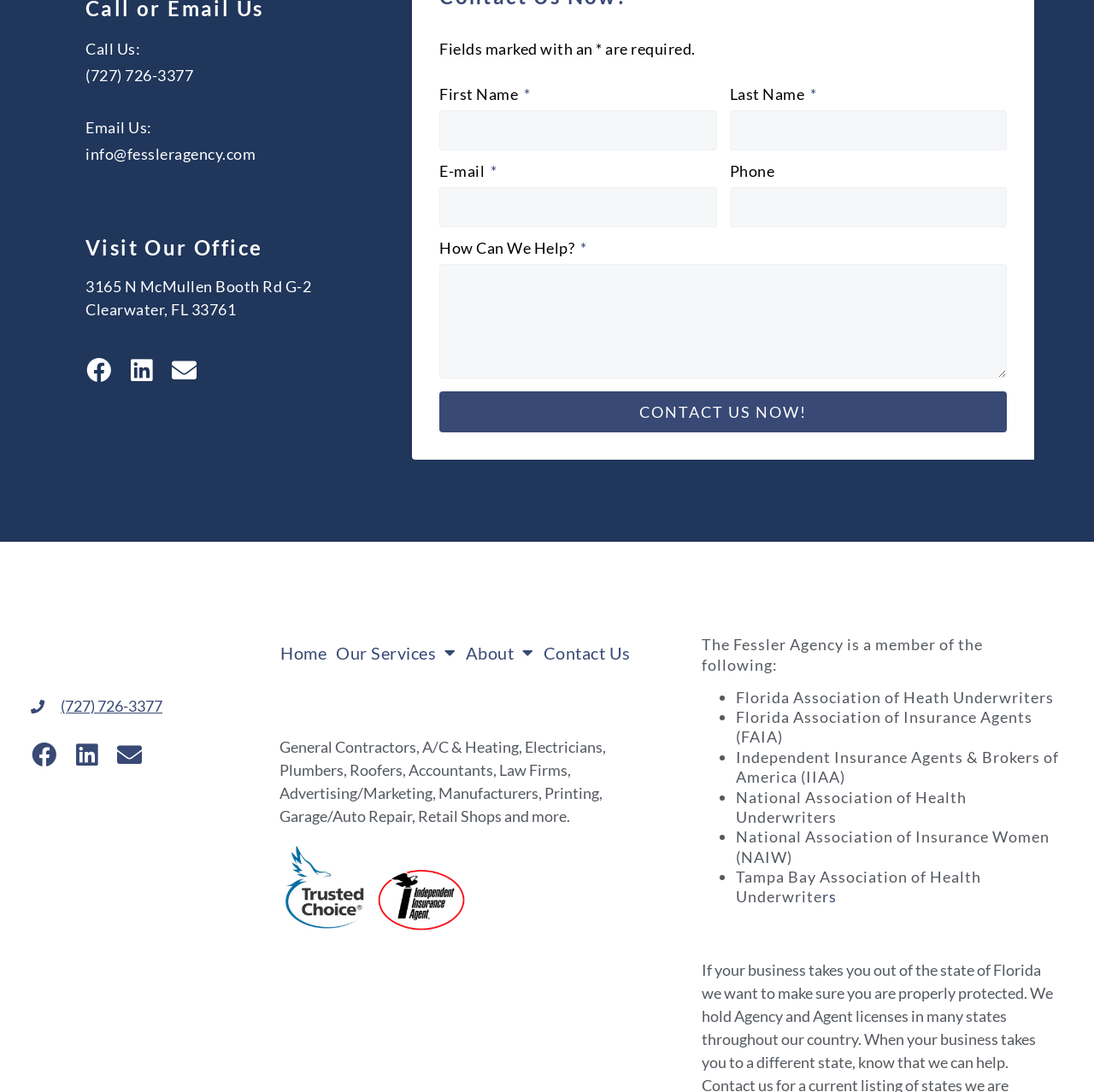Analyze the image and give a detailed response to the question:
What type of businesses does the agency serve?

The agency serves various industries, including General Contractors, A/C & Heating, Electricians, Plumbers, Roofers, Accountants, Law Firms, Advertising/Marketing, Manufacturers, Printing, Garage/Auto Repair, and Retail Shops, as listed in the bottom section of the webpage.